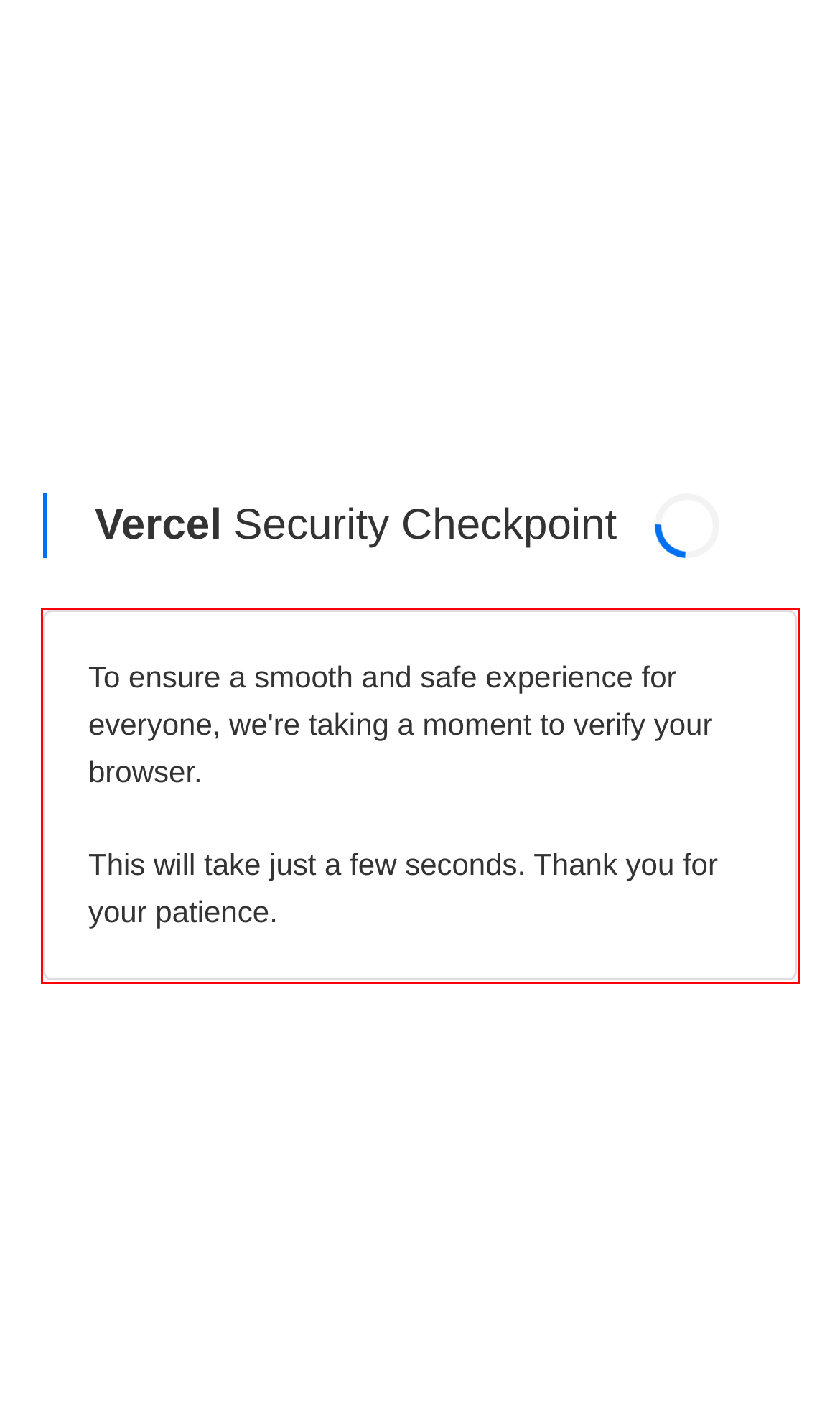Please perform OCR on the UI element surrounded by the red bounding box in the given webpage screenshot and extract its text content.

To ensure a smooth and safe experience for everyone, we're taking a moment to verify your browser. This will take just a few seconds. Thank you for your patience.